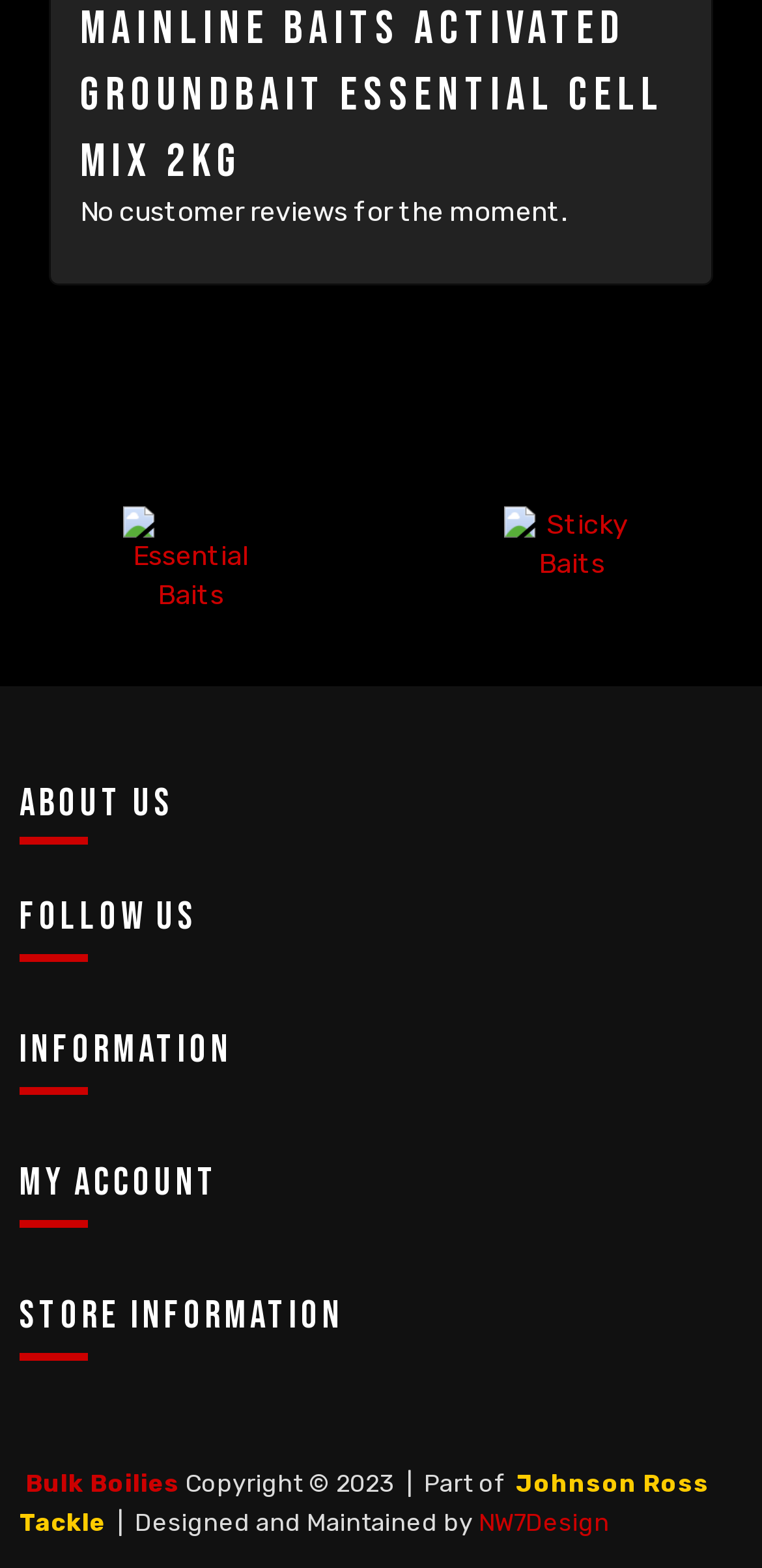Please find the bounding box coordinates in the format (top-left x, top-left y, bottom-right x, bottom-right y) for the given element description. Ensure the coordinates are floating point numbers between 0 and 1. Description: title="Mainline Baits"

[0.026, 0.336, 0.474, 0.357]